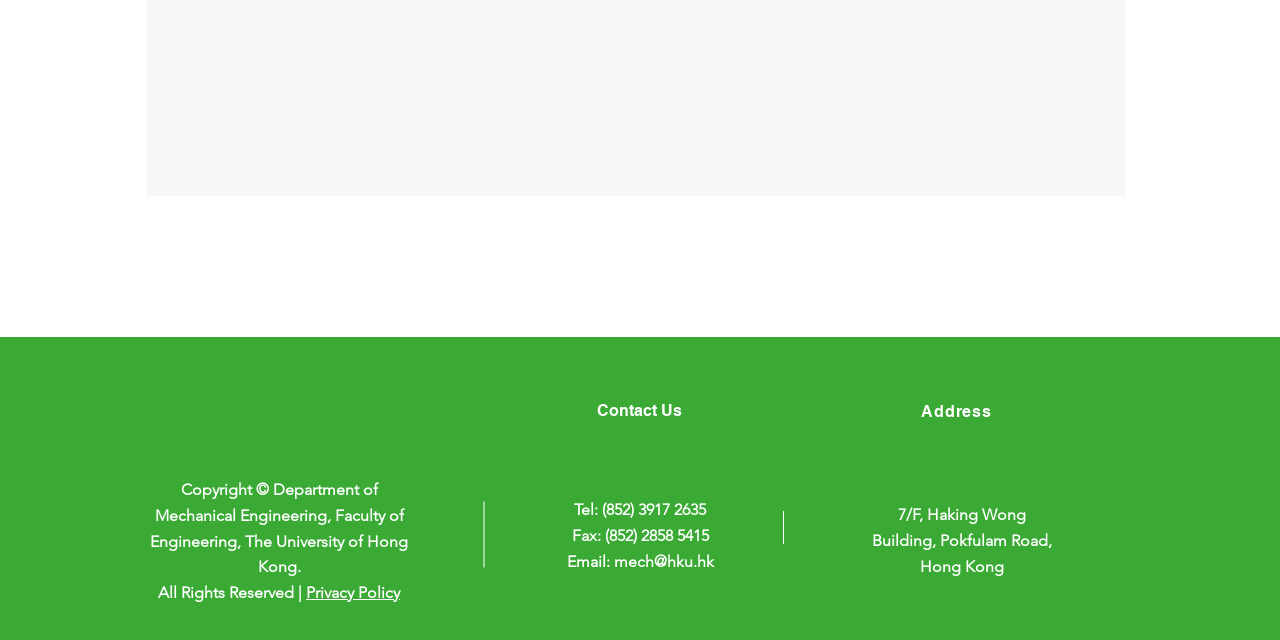What is the fax number of the department?
Using the visual information from the image, give a one-word or short-phrase answer.

(852) 2858 5415